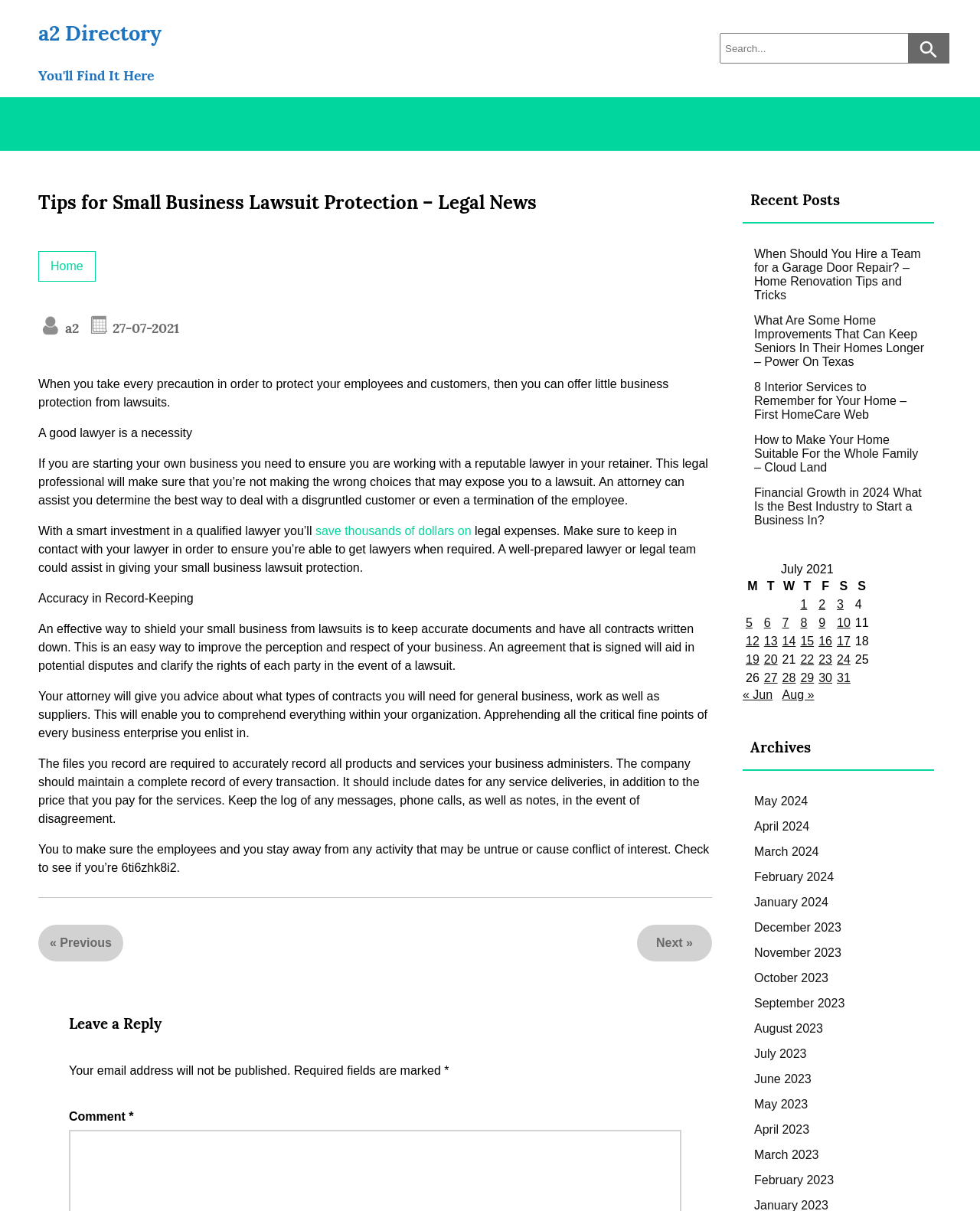Please answer the following question using a single word or phrase: 
What is the main topic of the article?

Small Business Lawsuit Protection